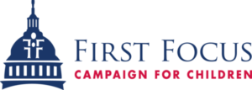Elaborate on all the key elements and details present in the image.

The image features the logo of the "First Focus Campaign for Children," prominently displaying a stylized representation of a capitol dome, symbolizing advocacy and legislative focus on child welfare. Below the dome, the text clearly states "FIRST FOCUS" in bold blue lettering, emphasizing the organization's mission, while "CAMPAIGN FOR CHILDREN" is presented in bold red, highlighting their dedication to children's issues. This logo reflects the campaign's commitment to prioritize and protect the rights and needs of children within policy discussions and legislative actions.